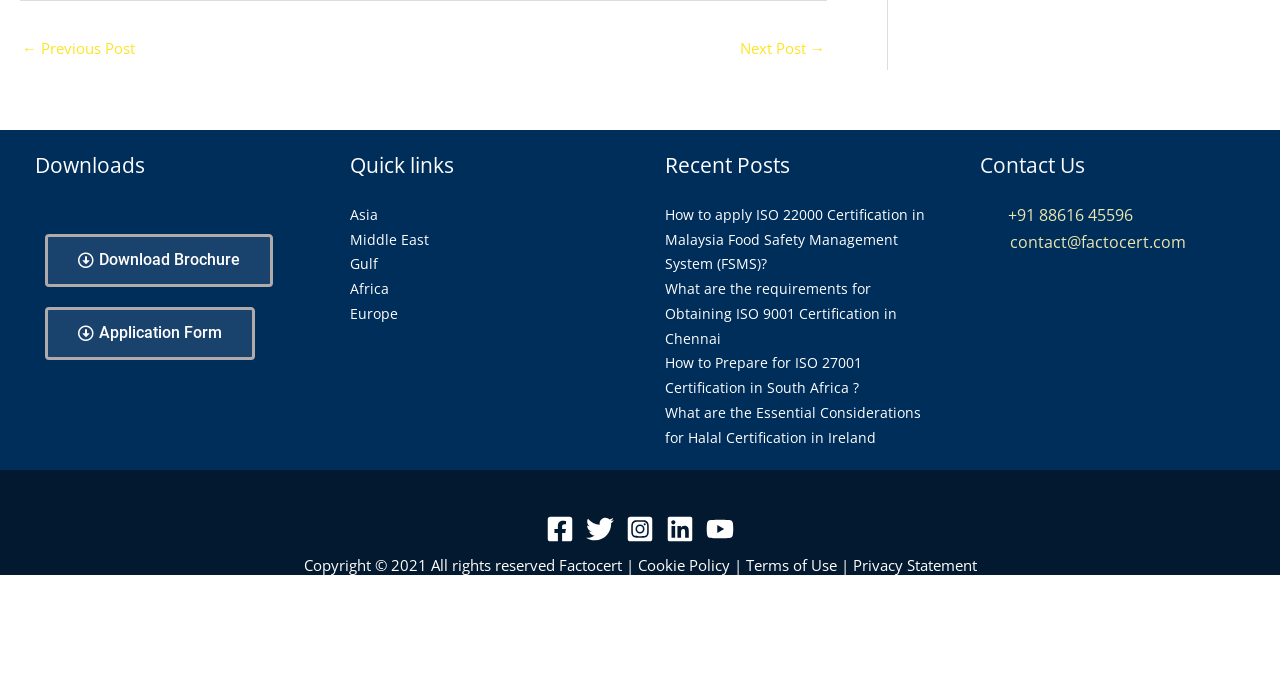How many links are there in the Quick links section?
Please answer the question as detailed as possible.

I navigated to the Quick links section by finding the heading 'Quick links' and then counted the number of links within that section. There are five links to Asia, Middle East, Gulf, Africa, and Europe.